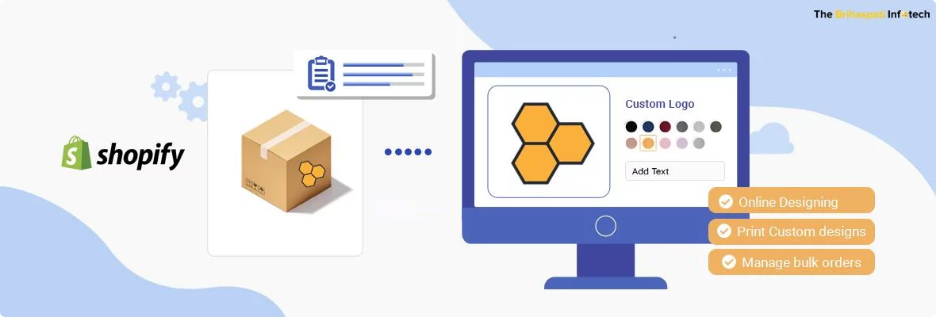What is displayed on the computer monitor?
Based on the image, answer the question with a single word or brief phrase.

User interface for customized logo creation